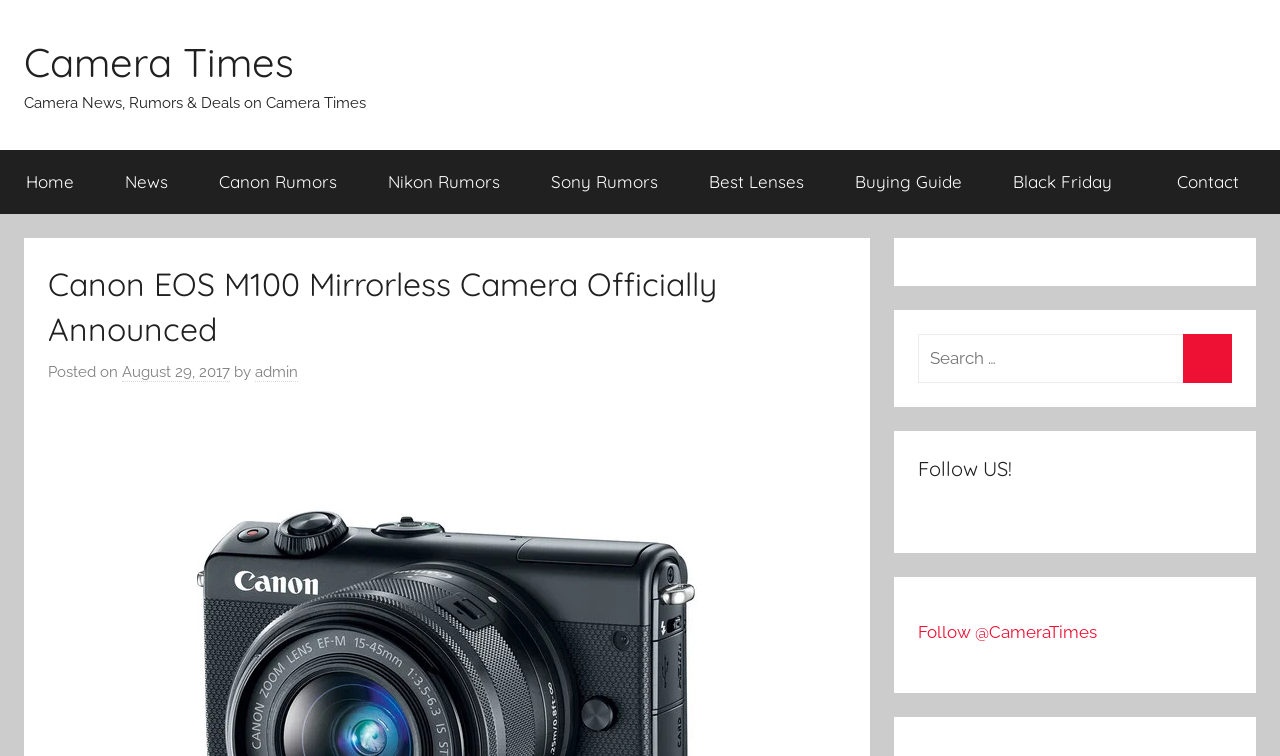What is the social media handle to follow?
Answer the question in as much detail as possible.

The social media handle to follow is mentioned in the link 'Follow @CameraTimes' which is located at the bottom right corner of the webpage, under the heading 'Follow US!'.